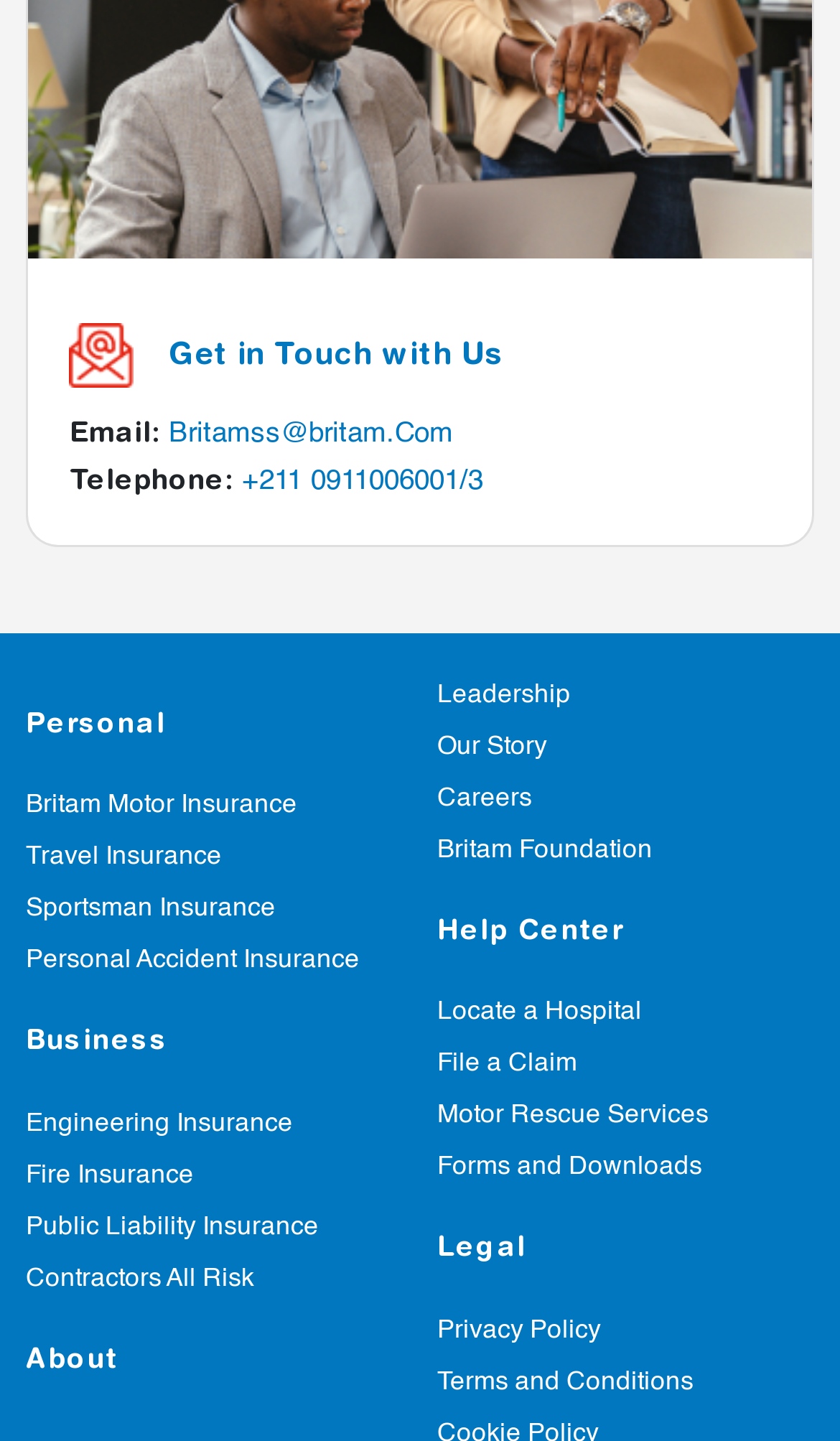How many types of insurance are listed under 'Personal'?
Please provide a comprehensive answer to the question based on the webpage screenshot.

I counted the number of links under the 'Personal' category, which are 'Britam Motor Insurance', 'Travel Insurance', 'Sportsman Insurance', and 'Personal Accident Insurance', making a total of 4 types of insurance.